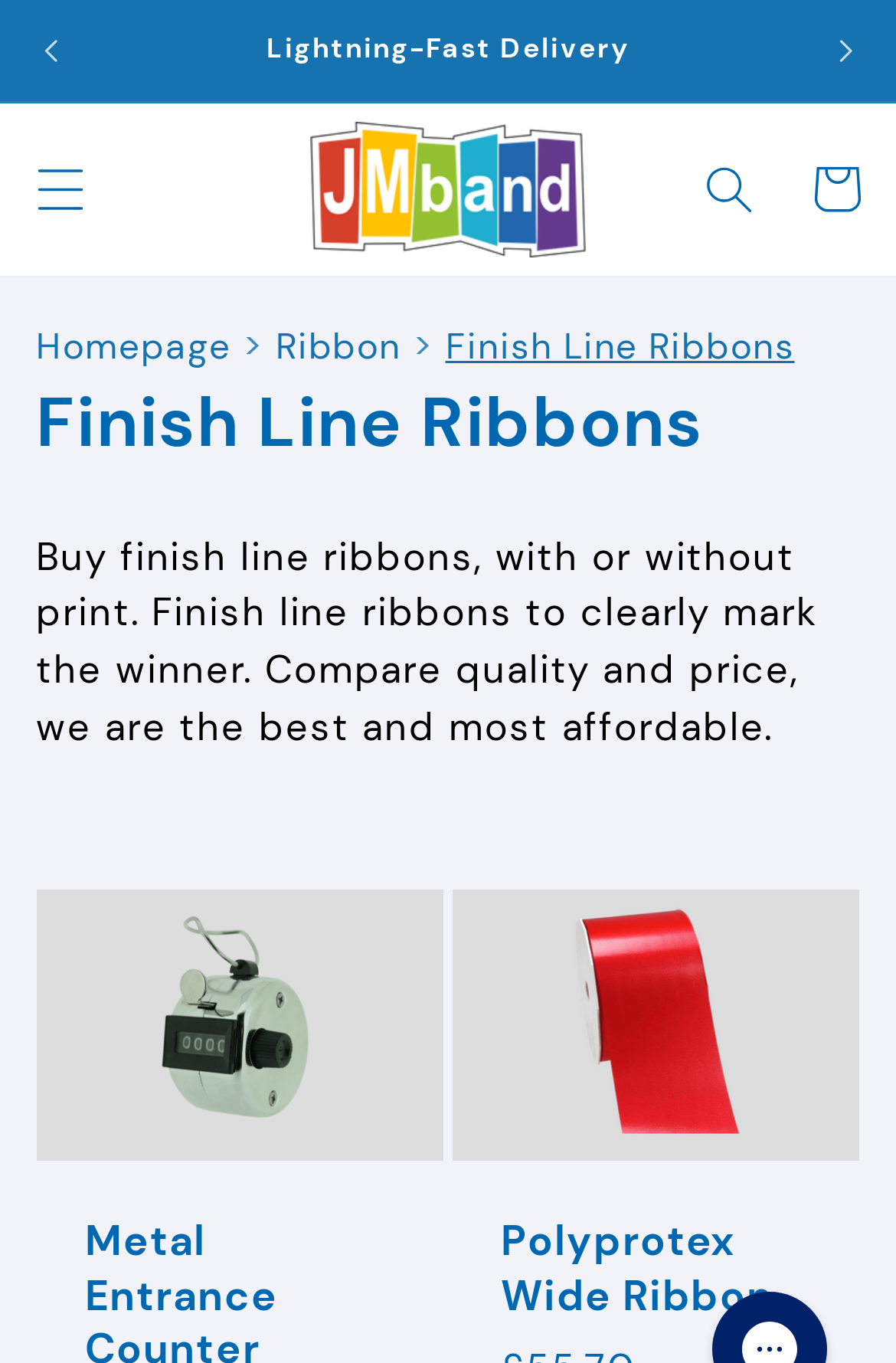Please specify the bounding box coordinates of the clickable region necessary for completing the following instruction: "Visit JM Band UK homepage". The coordinates must consist of four float numbers between 0 and 1, i.e., [left, top, right, bottom].

[0.326, 0.076, 0.674, 0.202]